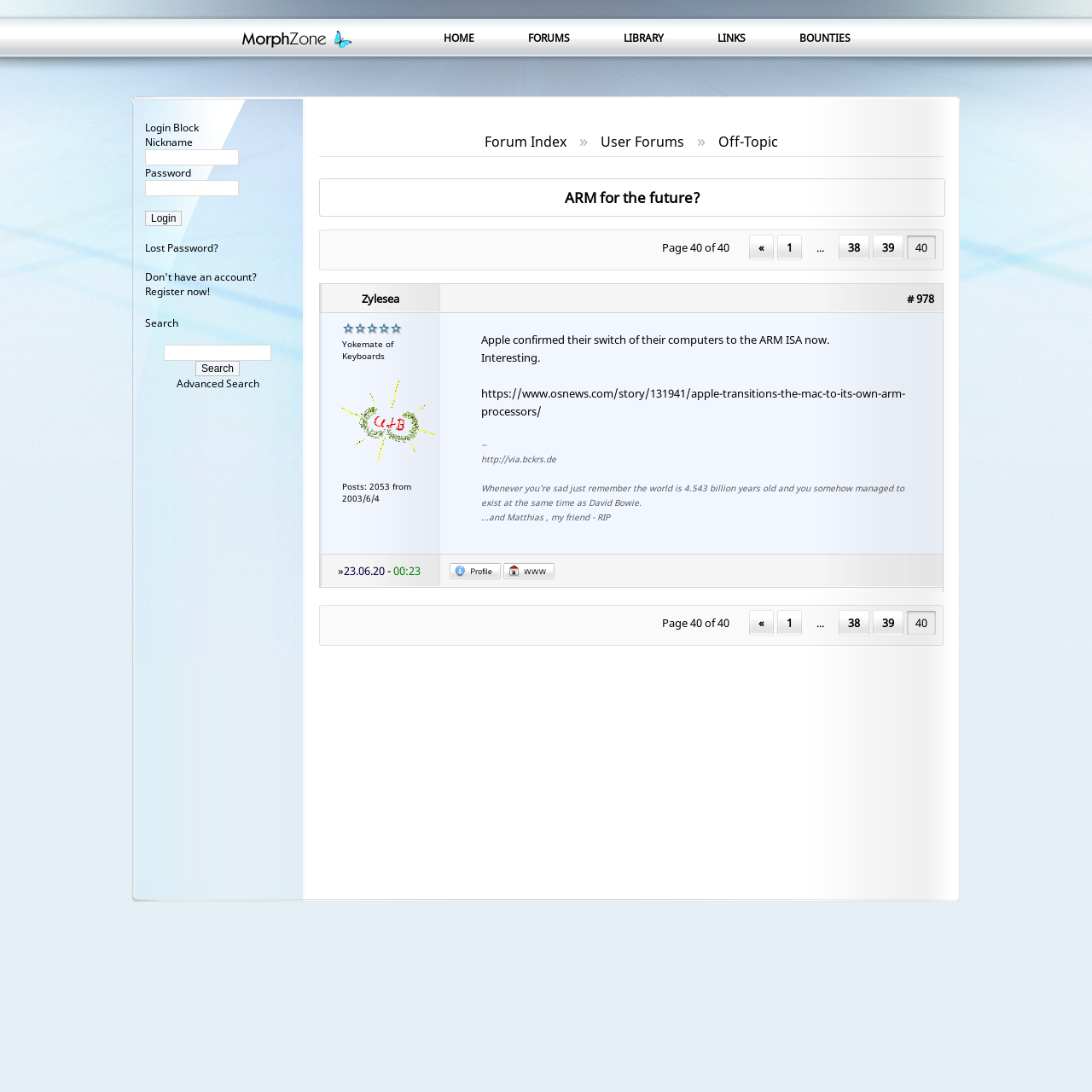Identify the bounding box for the UI element described as: "ARM for the future?". Ensure the coordinates are four float numbers between 0 and 1, formatted as [left, top, right, bottom].

[0.517, 0.172, 0.641, 0.19]